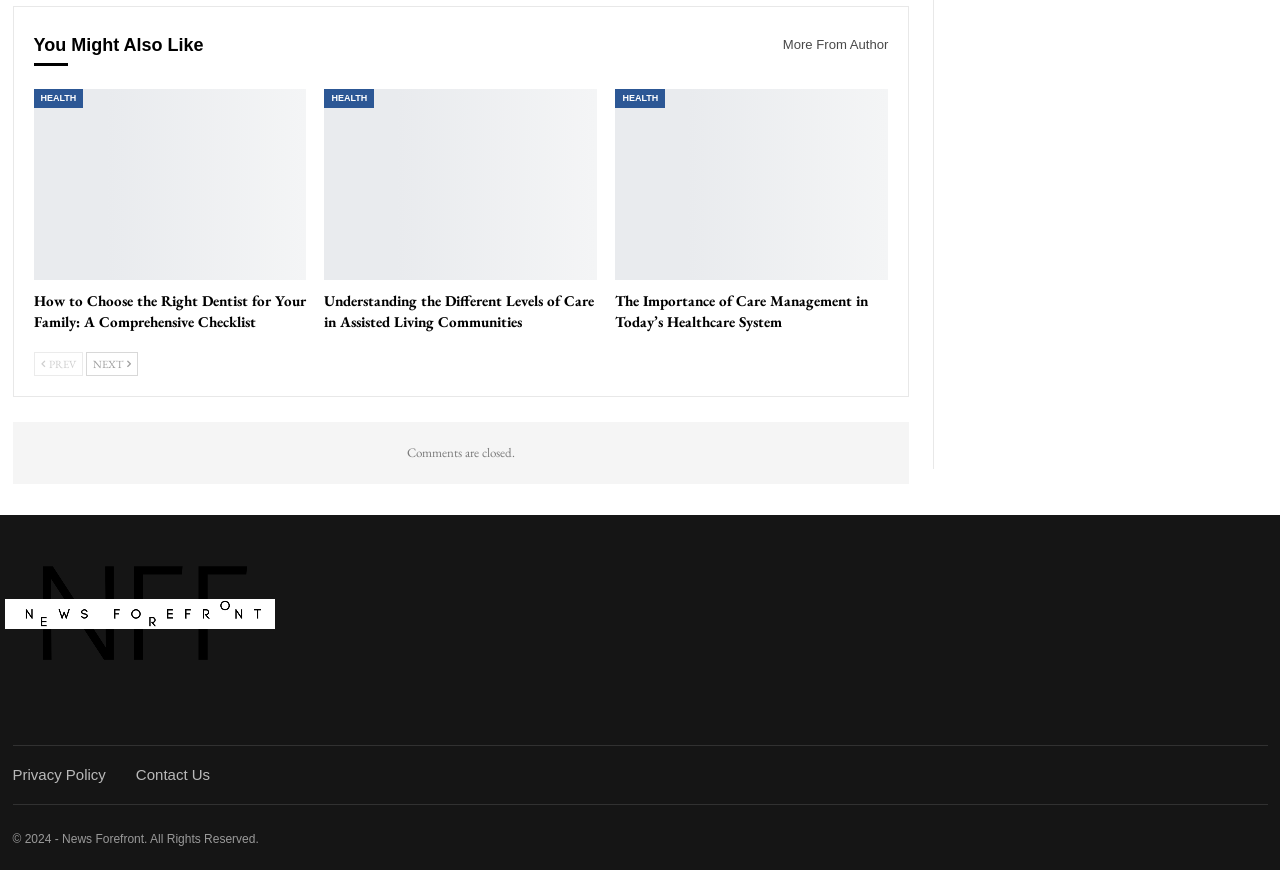Locate the bounding box coordinates of the UI element described by: "More from author". Provide the coordinates as four float numbers between 0 and 1, formatted as [left, top, right, bottom].

[0.598, 0.031, 0.694, 0.073]